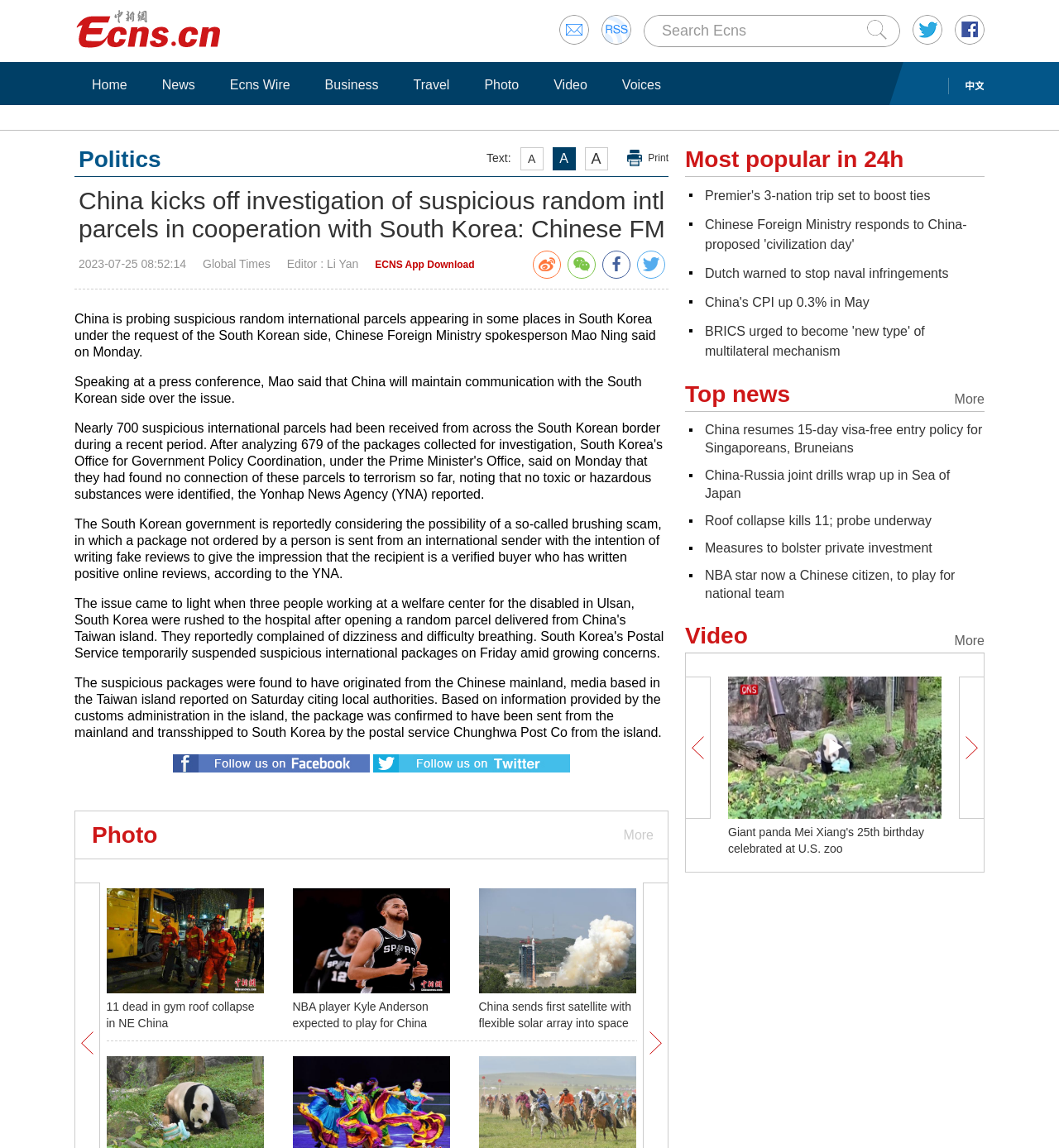Identify and provide the text content of the webpage's primary headline.

China kicks off investigation of suspicious random intl parcels in cooperation with South Korea: Chinese FM